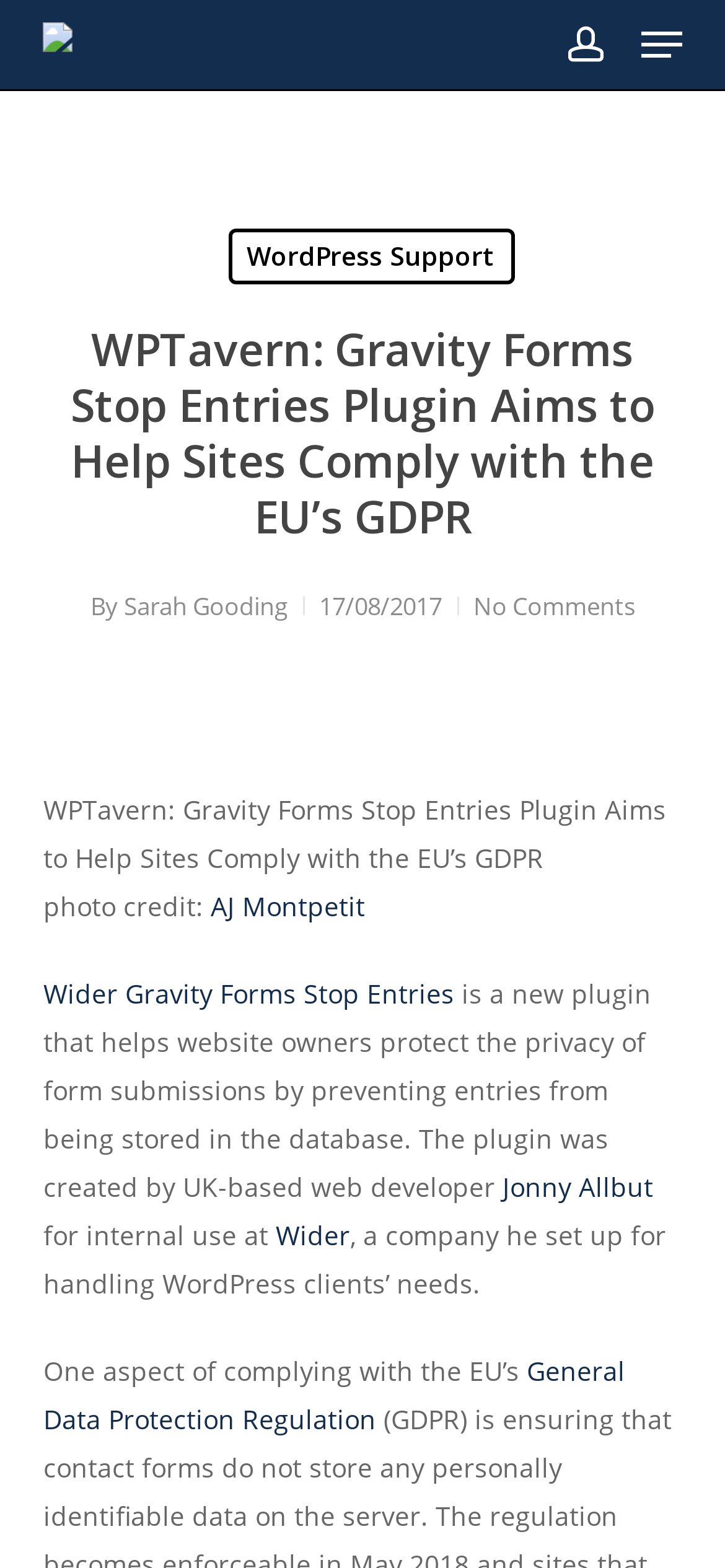Show the bounding box coordinates of the element that should be clicked to complete the task: "Visit the 'WordPress Support' page".

[0.314, 0.146, 0.709, 0.181]